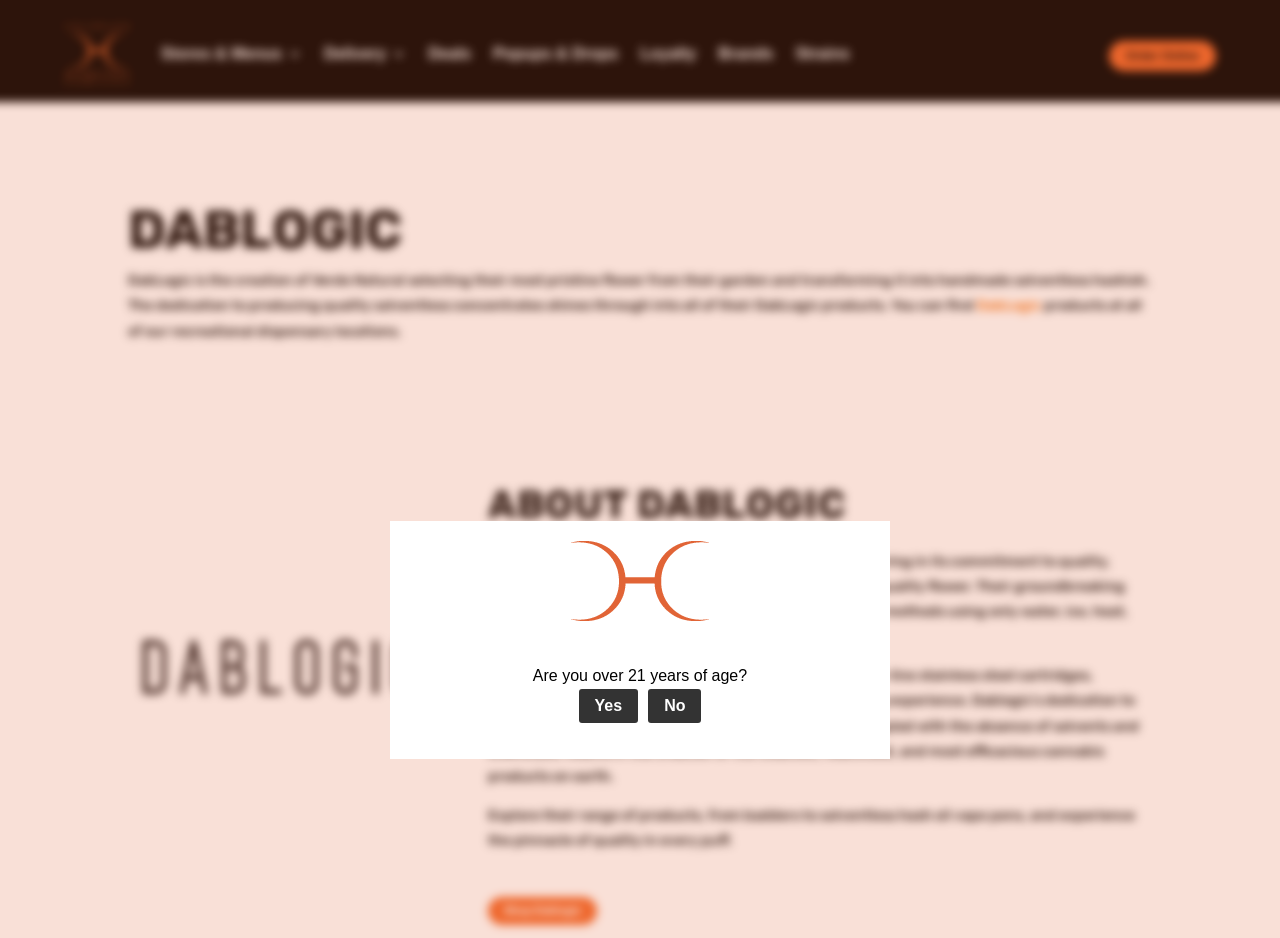What is the name of the company logo?
From the screenshot, supply a one-word or short-phrase answer.

Colorado Harvest Company